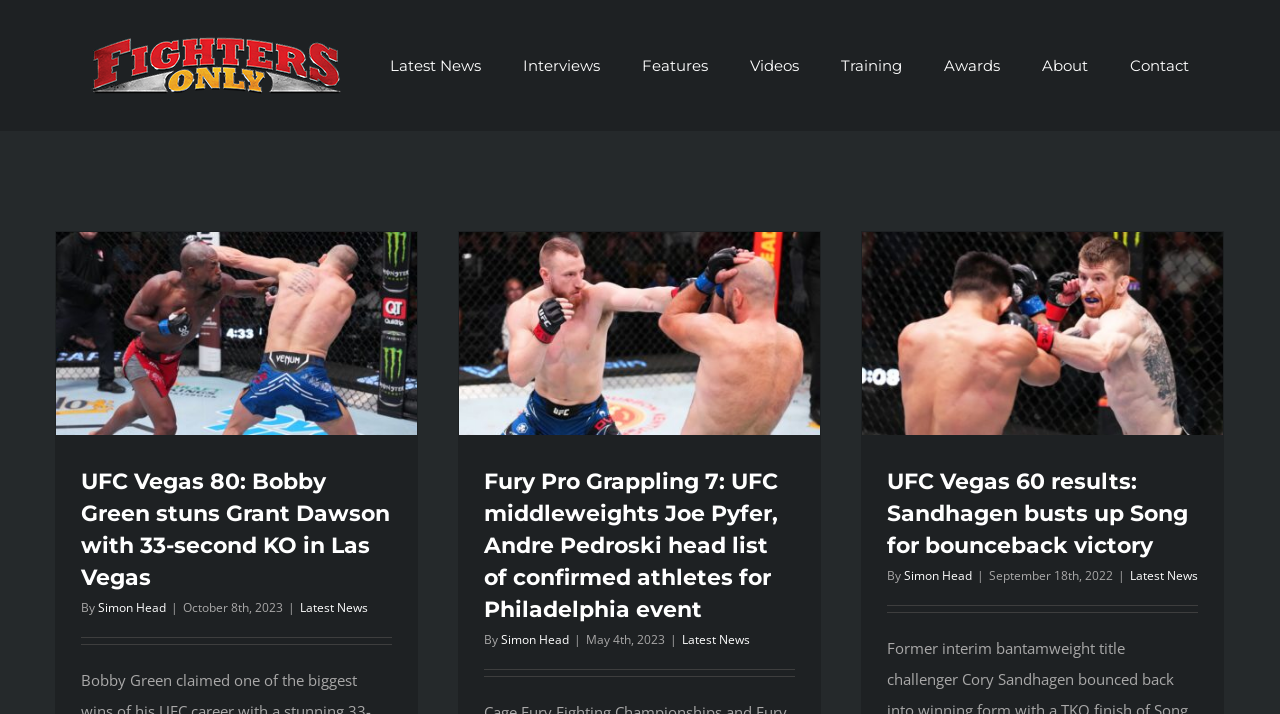Determine the bounding box coordinates of the area to click in order to meet this instruction: "View About page".

[0.814, 0.043, 0.85, 0.141]